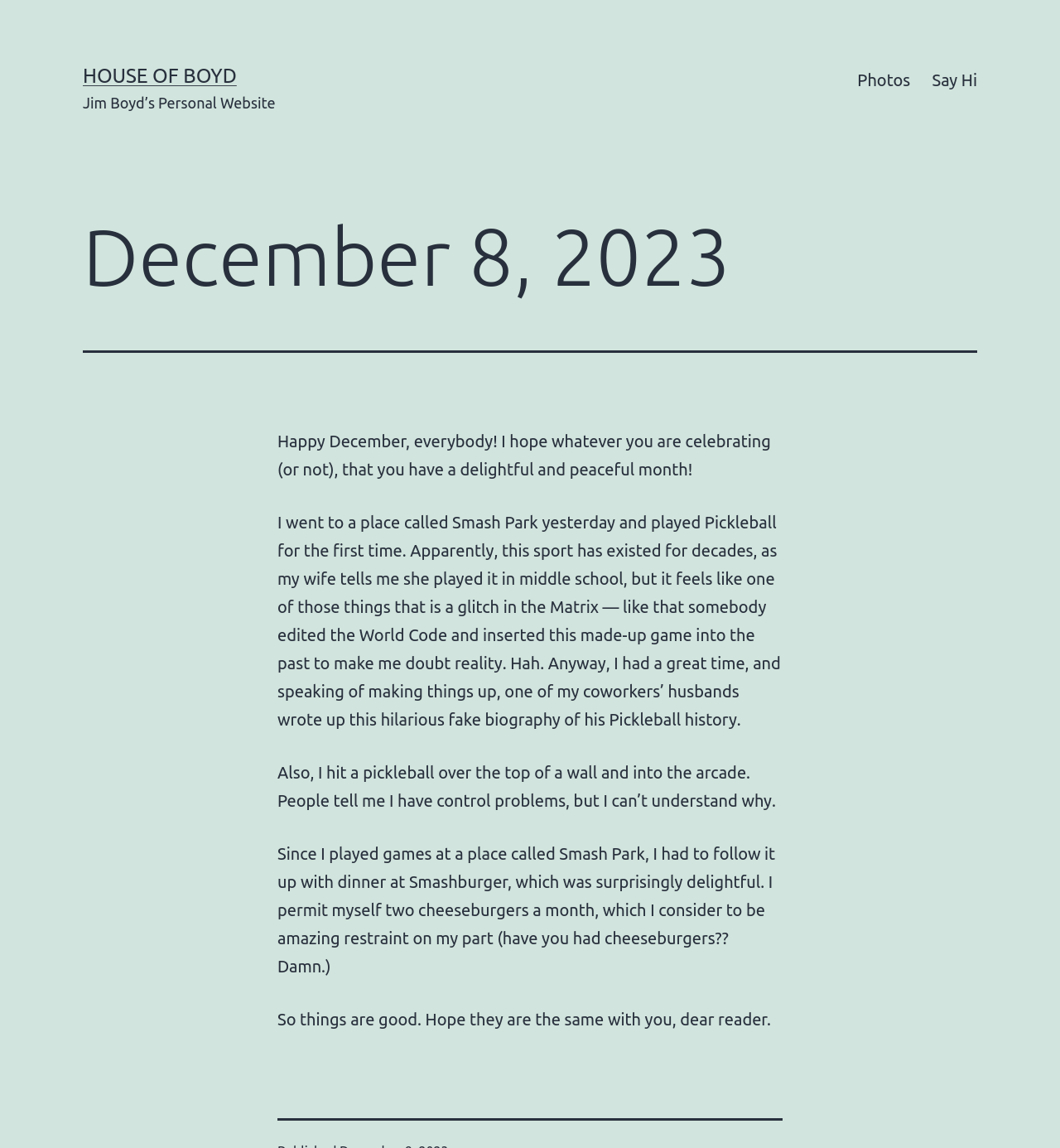Generate a detailed explanation of the webpage's features and information.

The webpage is a personal website, specifically Jim Boyd's website, as indicated by the static text "Jim Boyd’s Personal Website". At the top left, there is a link to the "HOUSE OF BOYD" and a navigation menu labeled "Primary menu" at the top right, containing two links: "Photos" and "Say Hi". 

Below the navigation menu, there is a header section with a heading that displays the date "December 8, 2023". 

The main content of the webpage is a series of paragraphs, starting with a greeting message wishing readers a delightful and peaceful month. The following paragraphs describe the author's experience playing Pickleball for the first time, including a humorous anecdote about hitting a pickleball over a wall and into an arcade. The author also shares their experience dining at Smashburger and permits themselves two cheeseburgers a month. The final paragraph expresses the author's hope that things are going well for the reader.